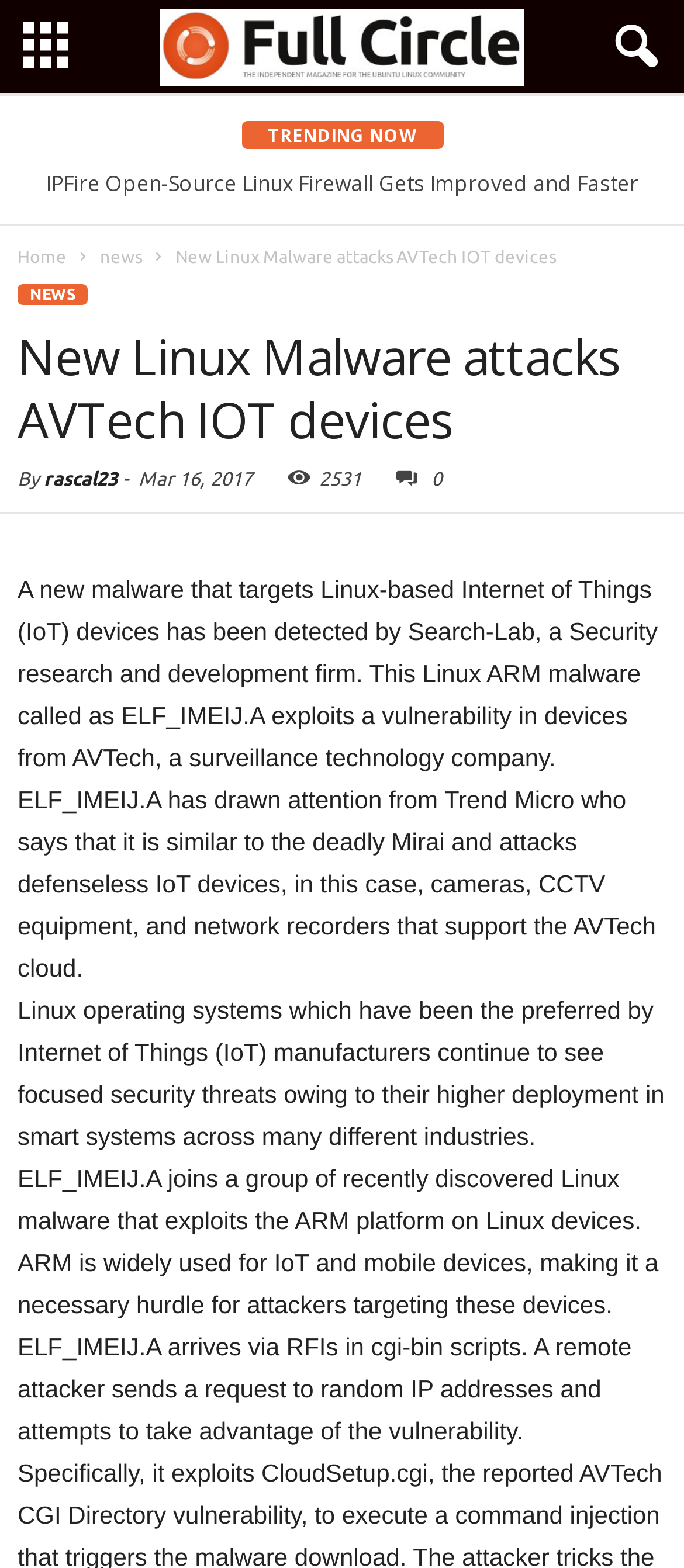Show me the bounding box coordinates of the clickable region to achieve the task as per the instruction: "Click the trending now button".

[0.391, 0.078, 0.609, 0.094]